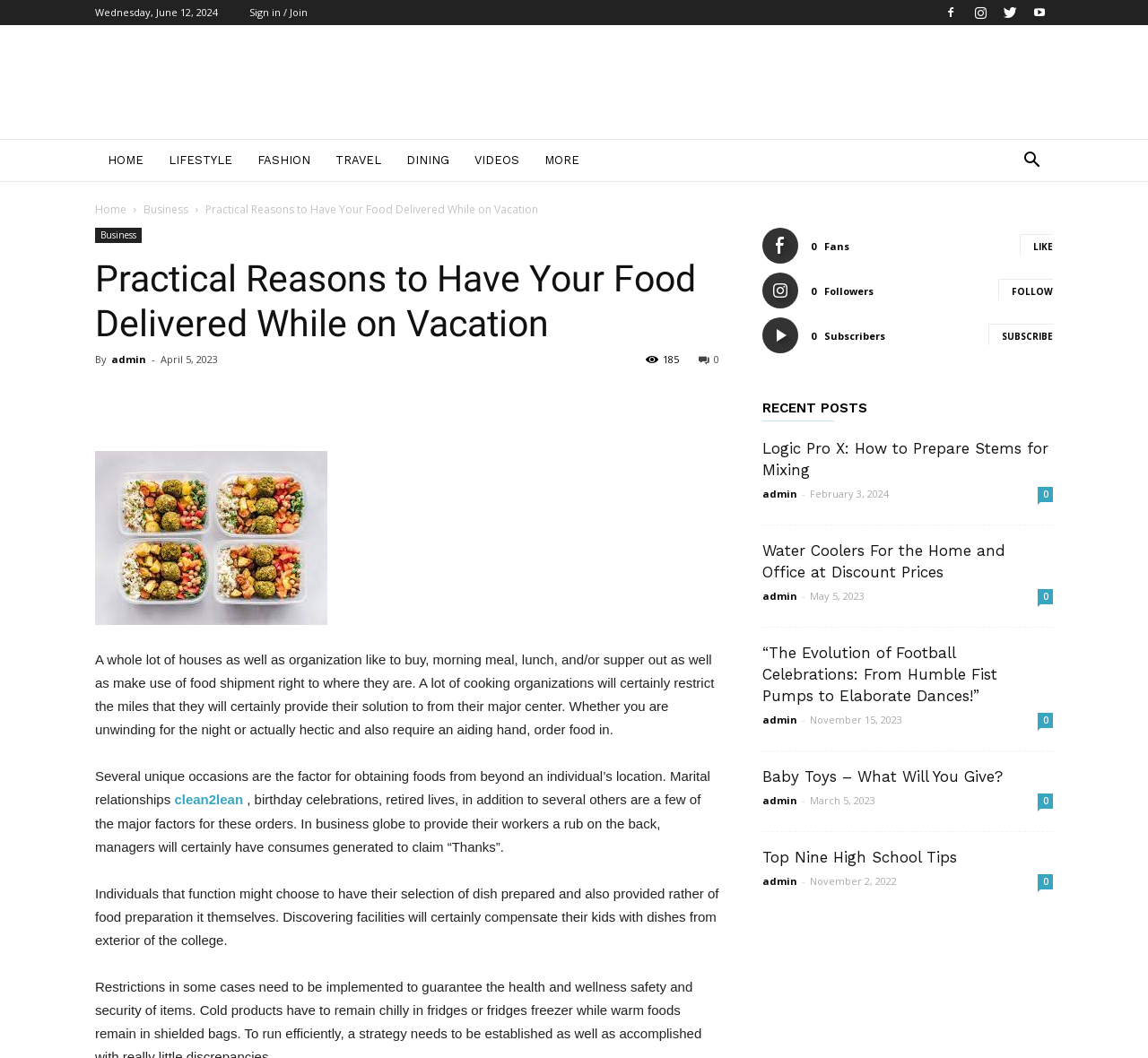What is the date displayed at the top of the page?
From the image, respond using a single word or phrase.

Wednesday, June 12, 2024